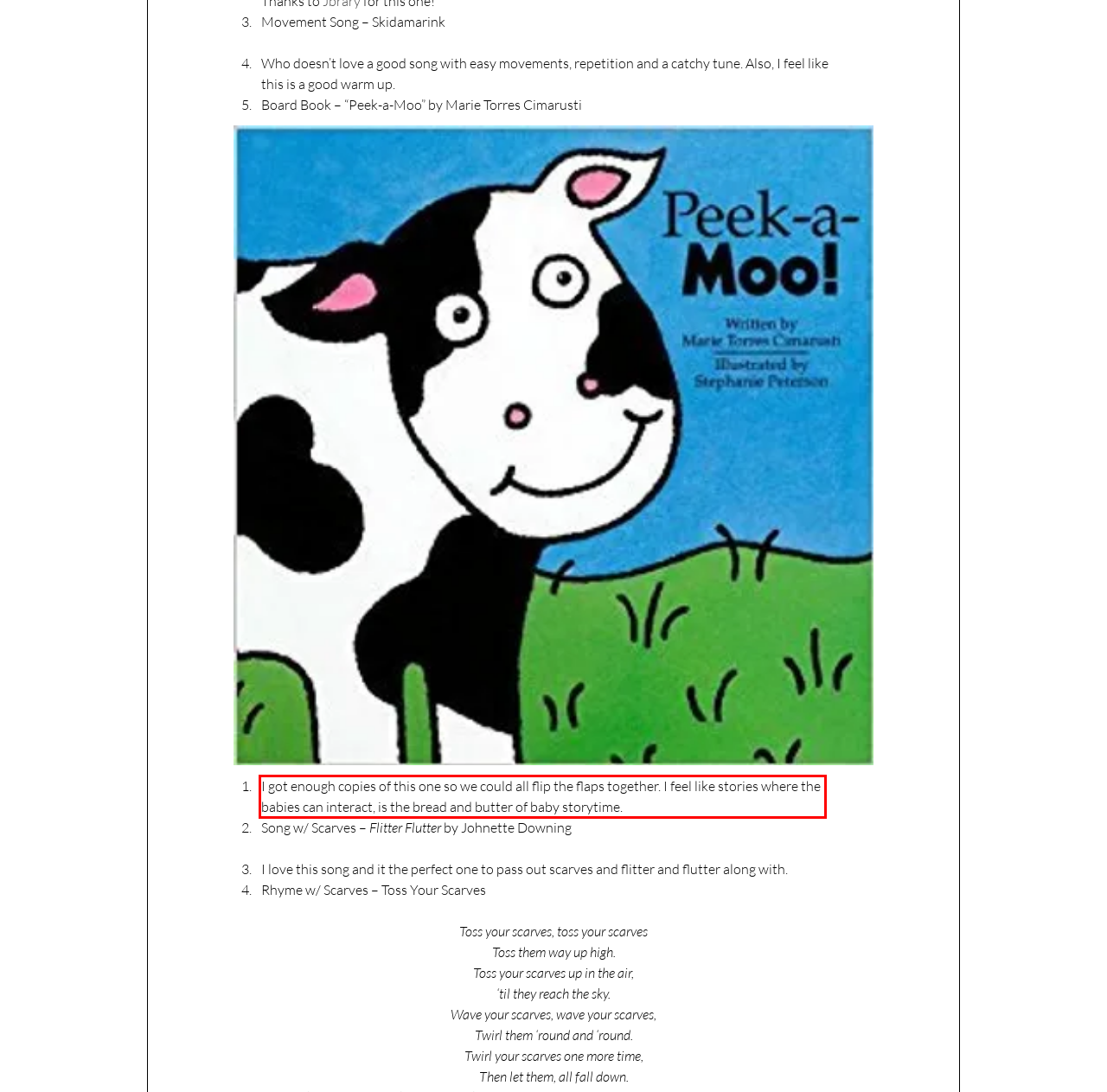Please use OCR to extract the text content from the red bounding box in the provided webpage screenshot.

I got enough copies of this one so we could all flip the flaps together. I feel like stories where the babies can interact, is the bread and butter of baby storytime.